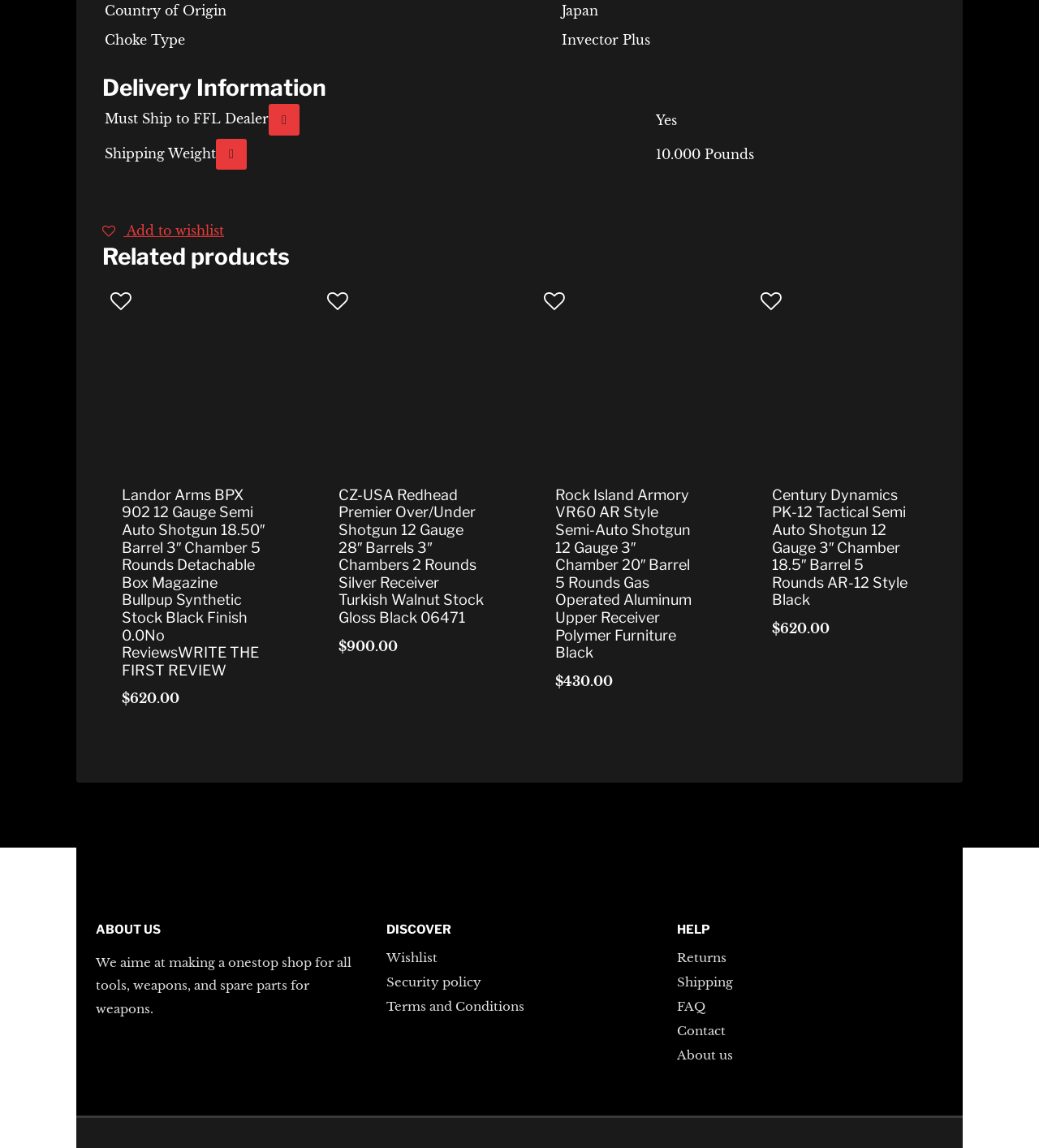Please determine the bounding box coordinates of the area that needs to be clicked to complete this task: 'View product details of Landor Arms BPX 902'. The coordinates must be four float numbers between 0 and 1, formatted as [left, top, right, bottom].

[0.117, 0.418, 0.257, 0.597]